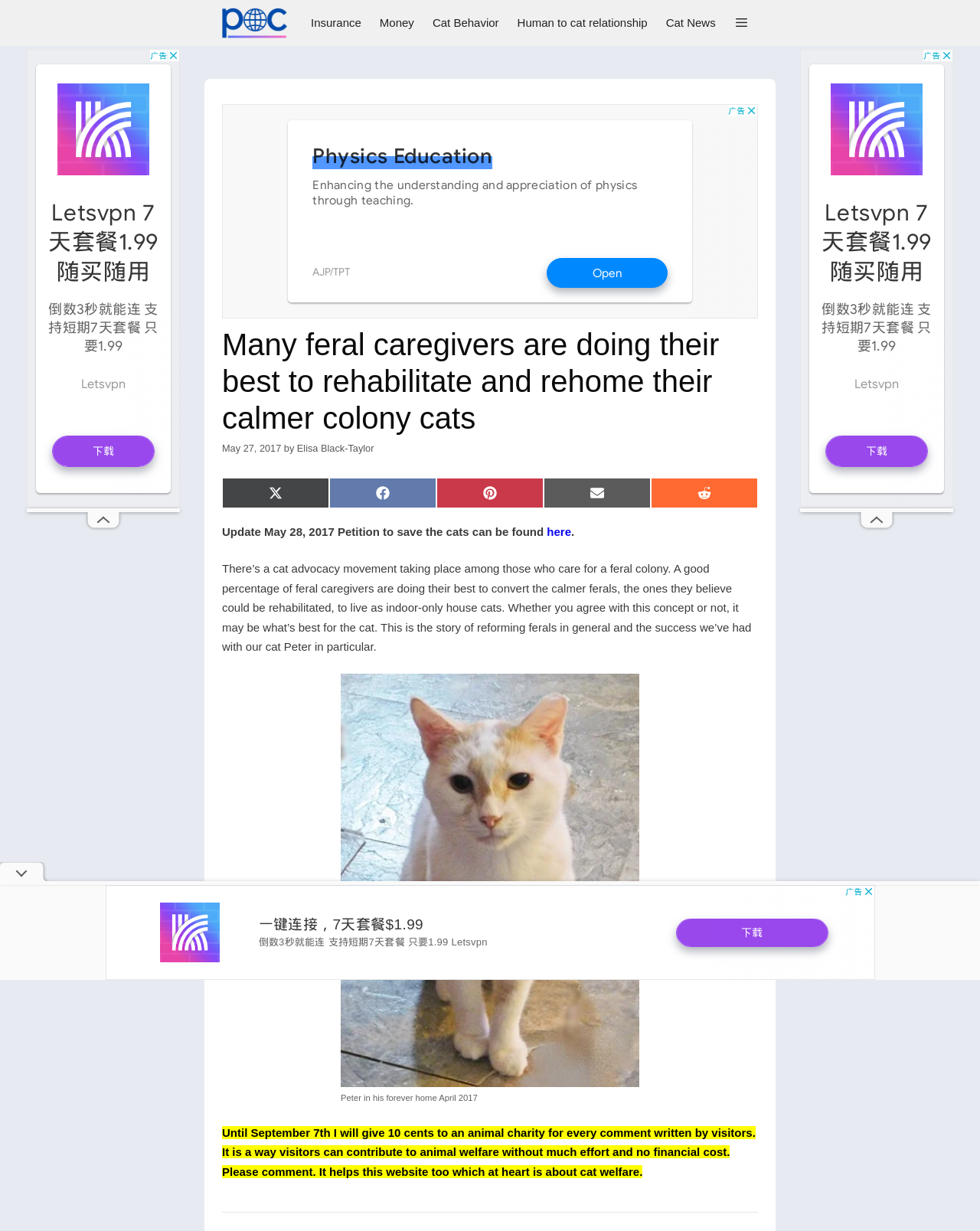Show me the bounding box coordinates of the clickable region to achieve the task as per the instruction: "Click on the 'here' link".

[0.558, 0.427, 0.583, 0.437]